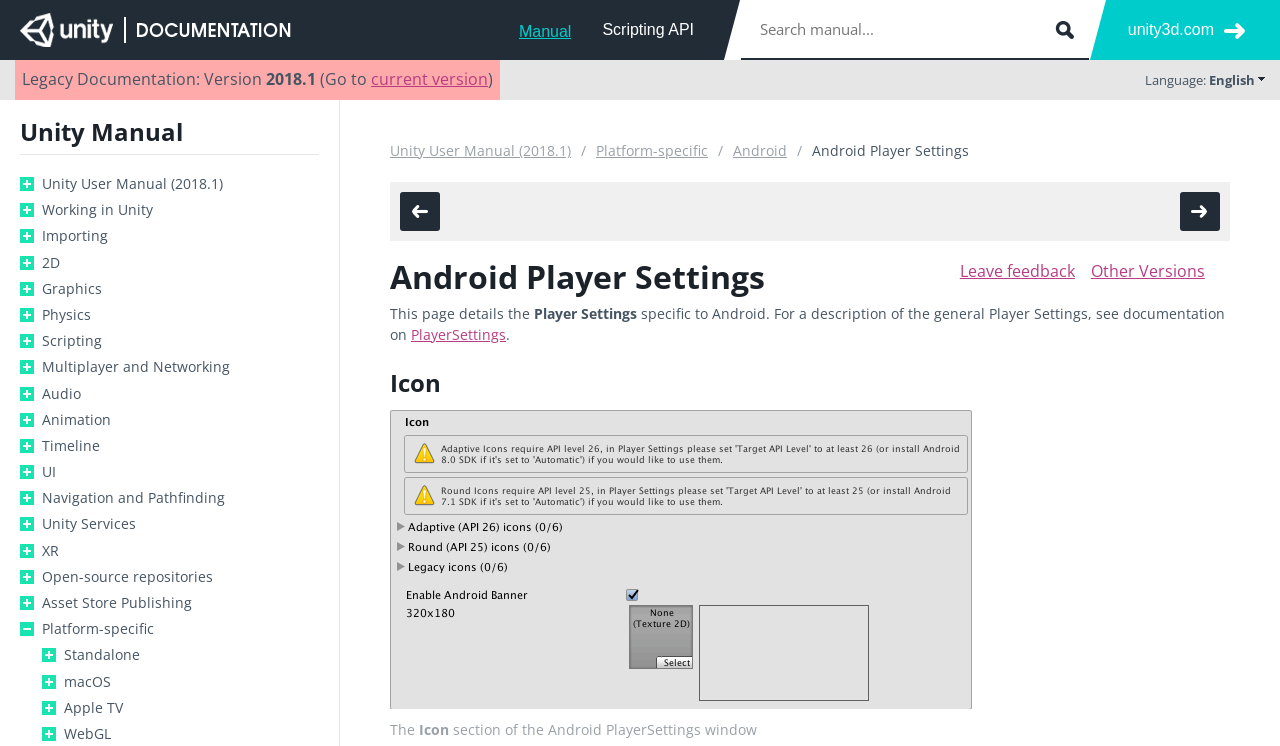Determine the coordinates of the bounding box for the clickable area needed to execute this instruction: "View Unity User Manual".

[0.033, 0.235, 0.249, 0.259]